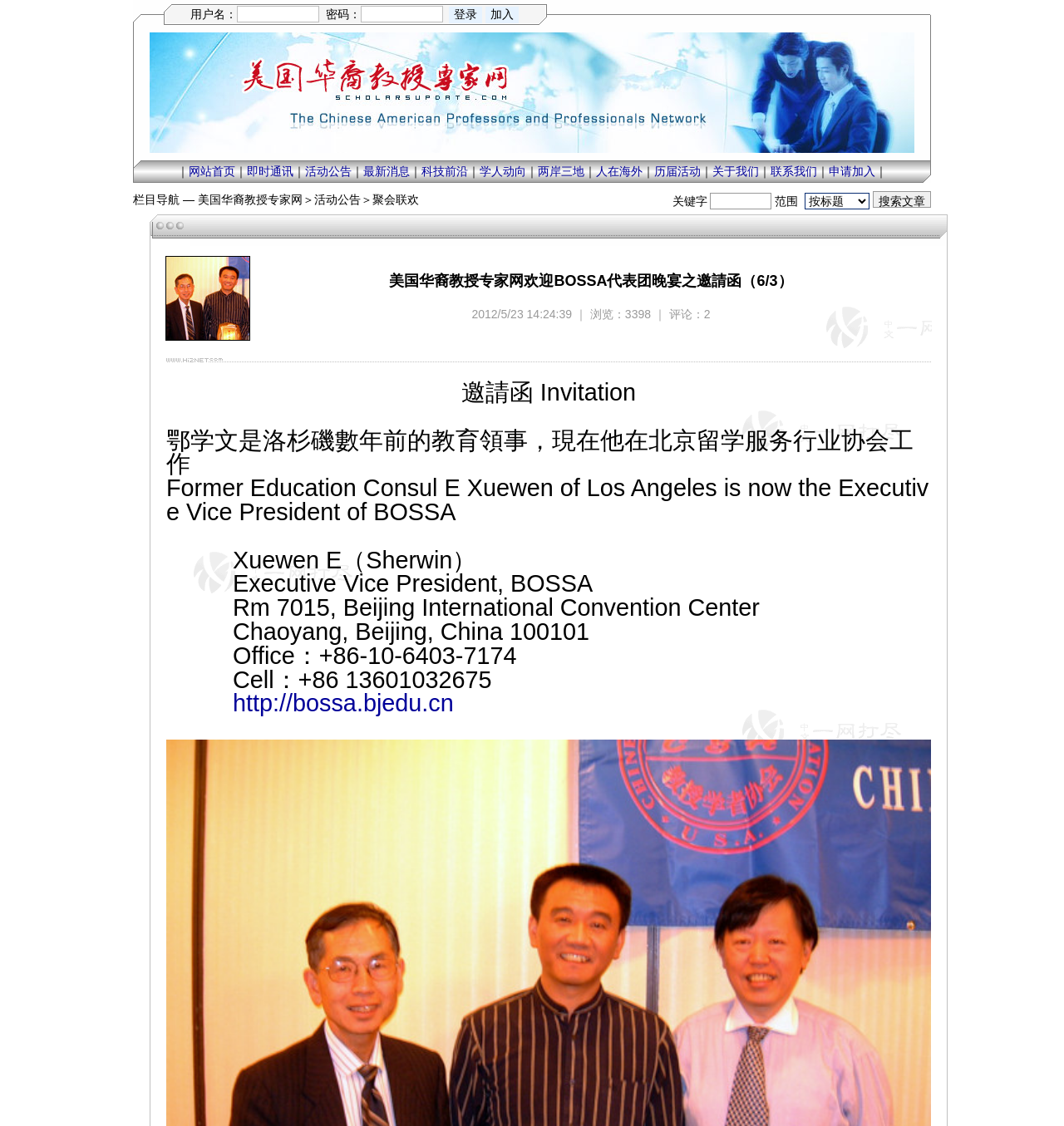Find the bounding box coordinates for the area that should be clicked to accomplish the instruction: "search articles".

[0.562, 0.168, 0.875, 0.187]